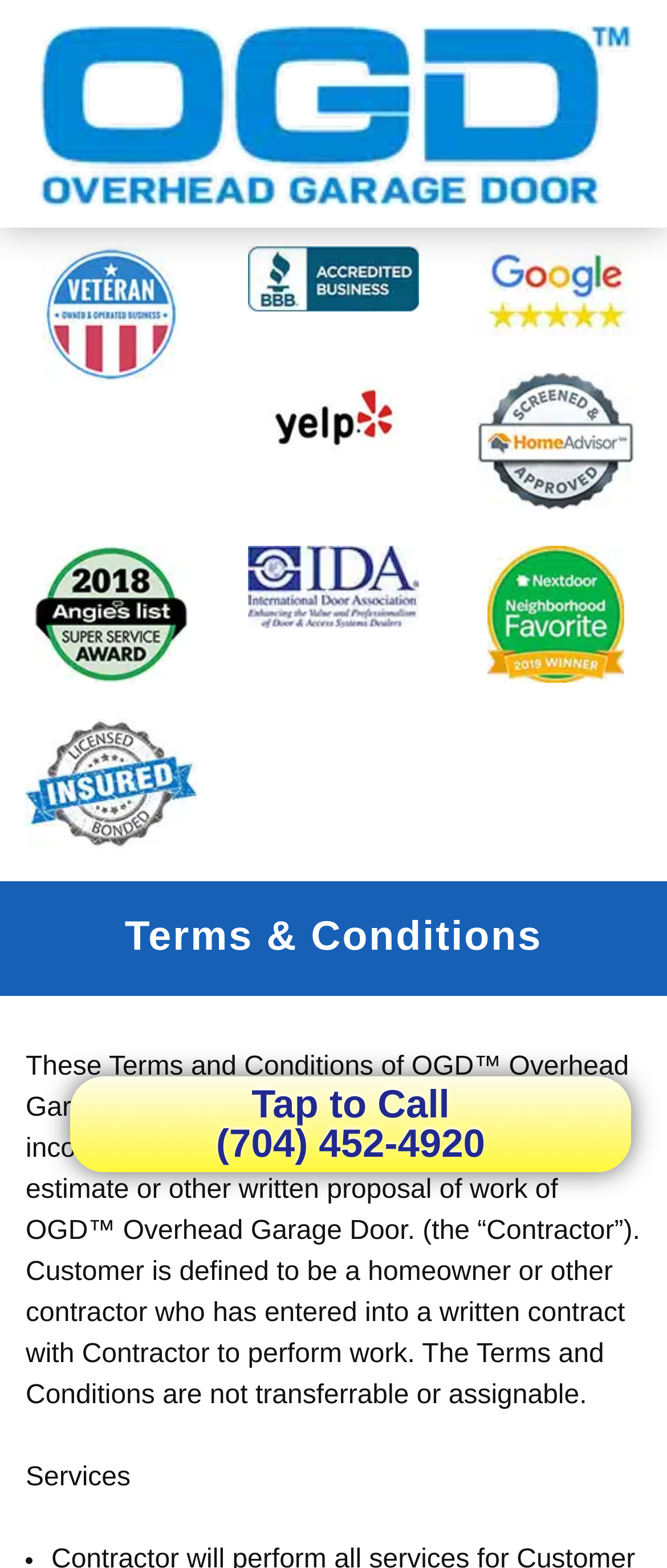Give a full account of the webpage's elements and their arrangement.

The webpage is about Garage Door Repair & Installation, specifically focused on the Terms & Conditions of OGD Overhead Garage Door. 

At the top left, there is a link to "Charlotte - OGD Overhead Garage Door" accompanied by an image with the same name. Below this, there are multiple badges displayed horizontally across the page, with links and images labeled as "badges" scattered throughout. 

On the left side, there is a heading "Terms & Conditions" followed by a block of text that explains the terms and conditions of OGD Overhead Garage Door, including the definition of a customer and the non-transferable nature of the terms. 

Further down, there is a section labeled "Services". At the bottom right, there is a "Tap to Call" link with a phone number, (704) 452-4920.